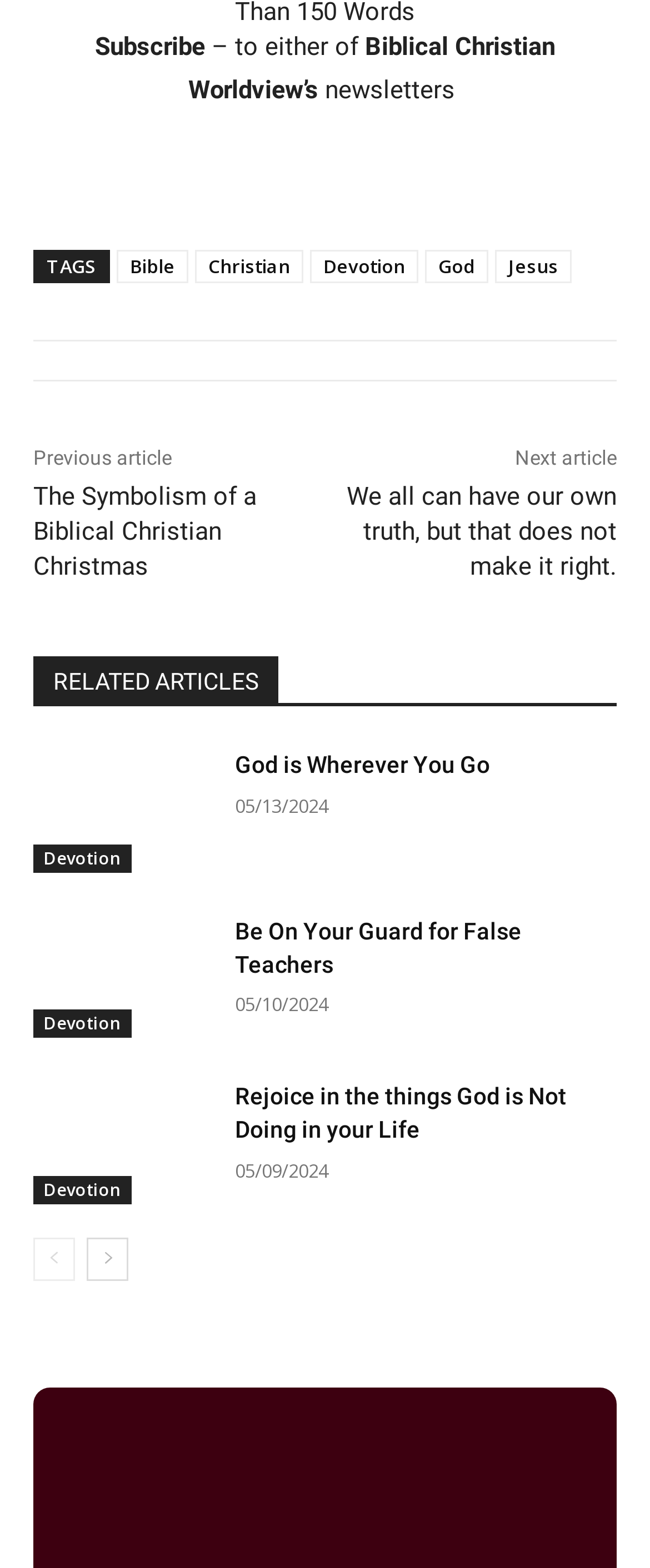Please specify the bounding box coordinates for the clickable region that will help you carry out the instruction: "Explore the Cathedral-x32 location".

None